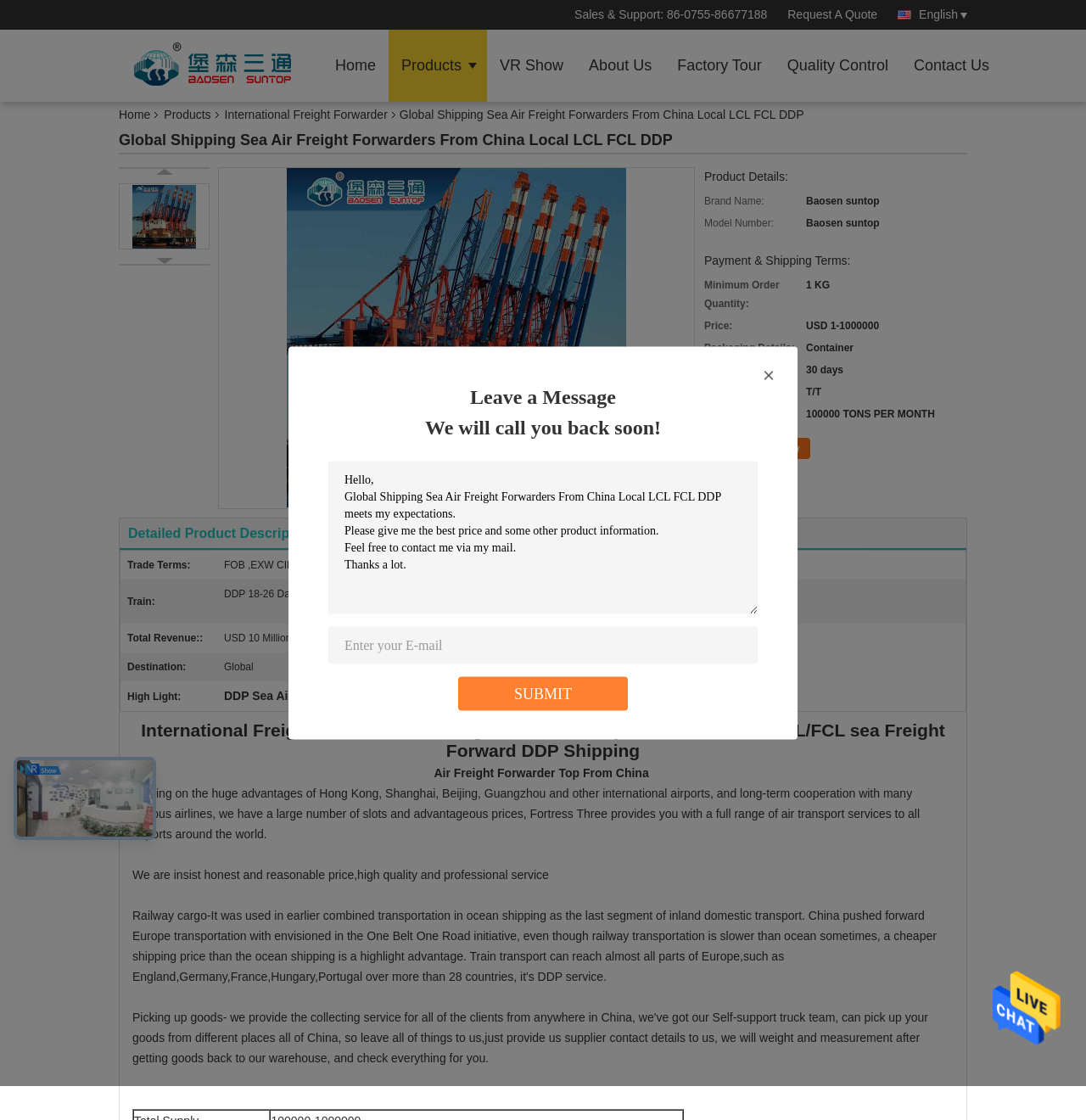Detail the various sections and features of the webpage.

This webpage appears to be a product page for a shipping company, specifically showcasing their global shipping services for sea and air freight forwarding from China. 

At the top of the page, there is a navigation menu with links to various sections of the website, including "Home", "Products", "VR Show", "About Us", "Factory Tour", "Quality Control", and "Contact Us". 

Below the navigation menu, there is a prominent heading that reads "Global Shipping Sea Air Freight Forwarders From China Local LCL FCL DDP". This heading is repeated several times on the page, likely to emphasize the company's services.

On the left side of the page, there is a section with a heading "Sales & Support" that displays a phone number and an email address. Below this section, there are links to request a quote and to view the company's profile.

The main content of the page is divided into several sections. The first section displays product details, including the brand name, model number, and other specifications. The second section outlines the payment and shipping terms, including the minimum order quantity, price, packaging details, delivery time, and payment terms.

Further down the page, there is a table that provides more detailed information about the product, including trade terms, express shipping options, and carton volume dimensions. 

On the right side of the page, there is a section that allows users to leave a message or send an inquiry. This section includes a text box for entering a message, a field for entering an email address, and a submit button.

Throughout the page, there are several images, including a company logo and icons for sending messages and requesting quotes.